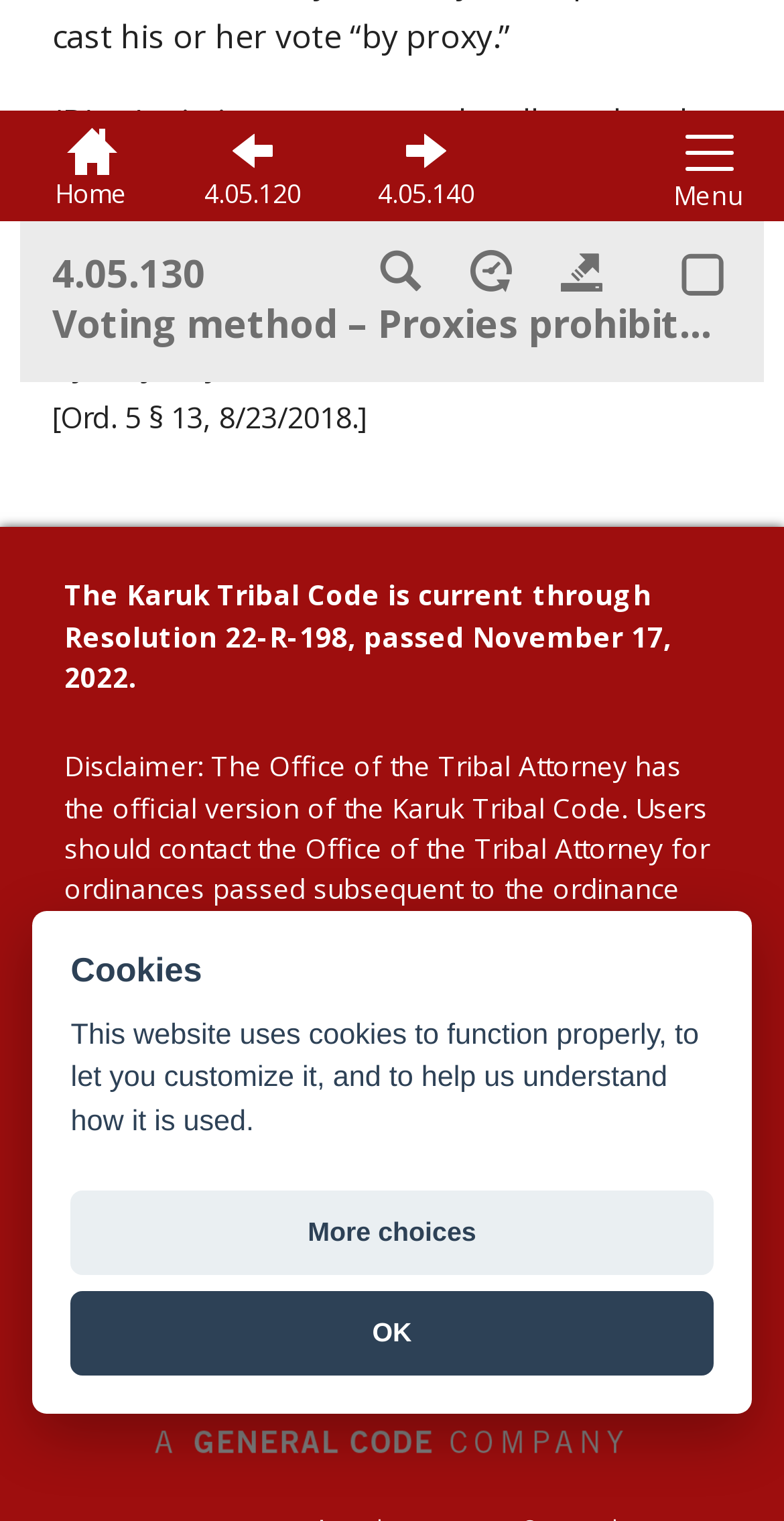Using the given description, provide the bounding box coordinates formatted as (top-left x, top-left y, bottom-right x, bottom-right y), with all values being floating point numbers between 0 and 1. Description: Cookie Preferences

[0.312, 0.737, 0.688, 0.768]